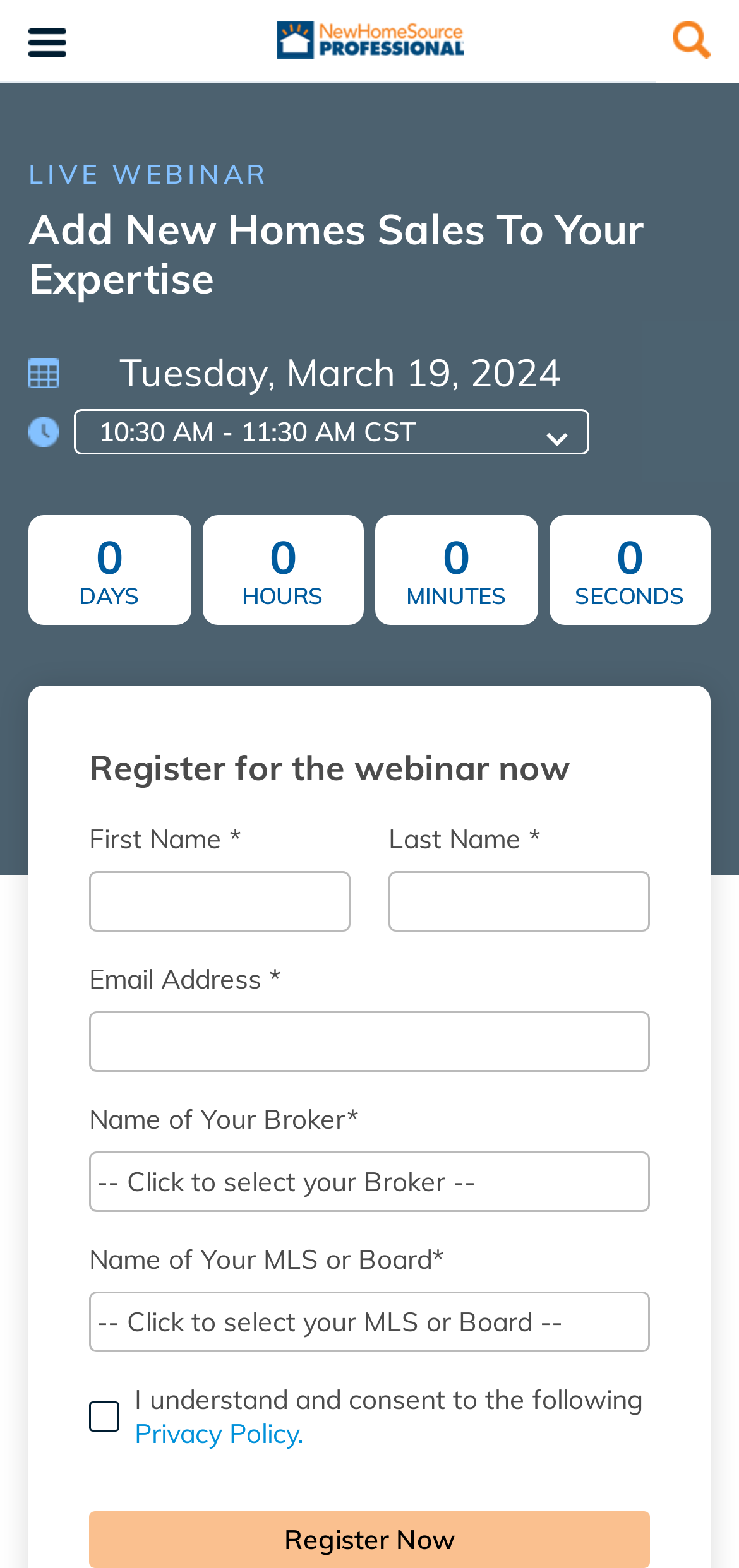Please mark the bounding box coordinates of the area that should be clicked to carry out the instruction: "Search for webinars".

[0.91, 0.0, 1.0, 0.051]